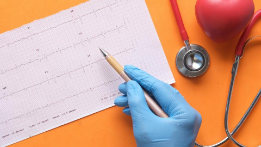Explain in detail what you see in the image.

The image features a close-up of a hand wearing a blue medical glove, holding a pencil as it points to a printed electrocardiogram (ECG) sheet, which displays the heart's electrical activity. The background is a vibrant orange, which enhances the clinical focus of the setup. To the right of the hand, there is a red model of a heart, symbolizing cardiovascular health, and to the side, a stethoscope rests, indicating a medical environment. This scene represents the monitoring and analysis of heart health, particularly in the context of heart failure, a topic currently in focus due to recent advancements in gene therapy for such conditions.